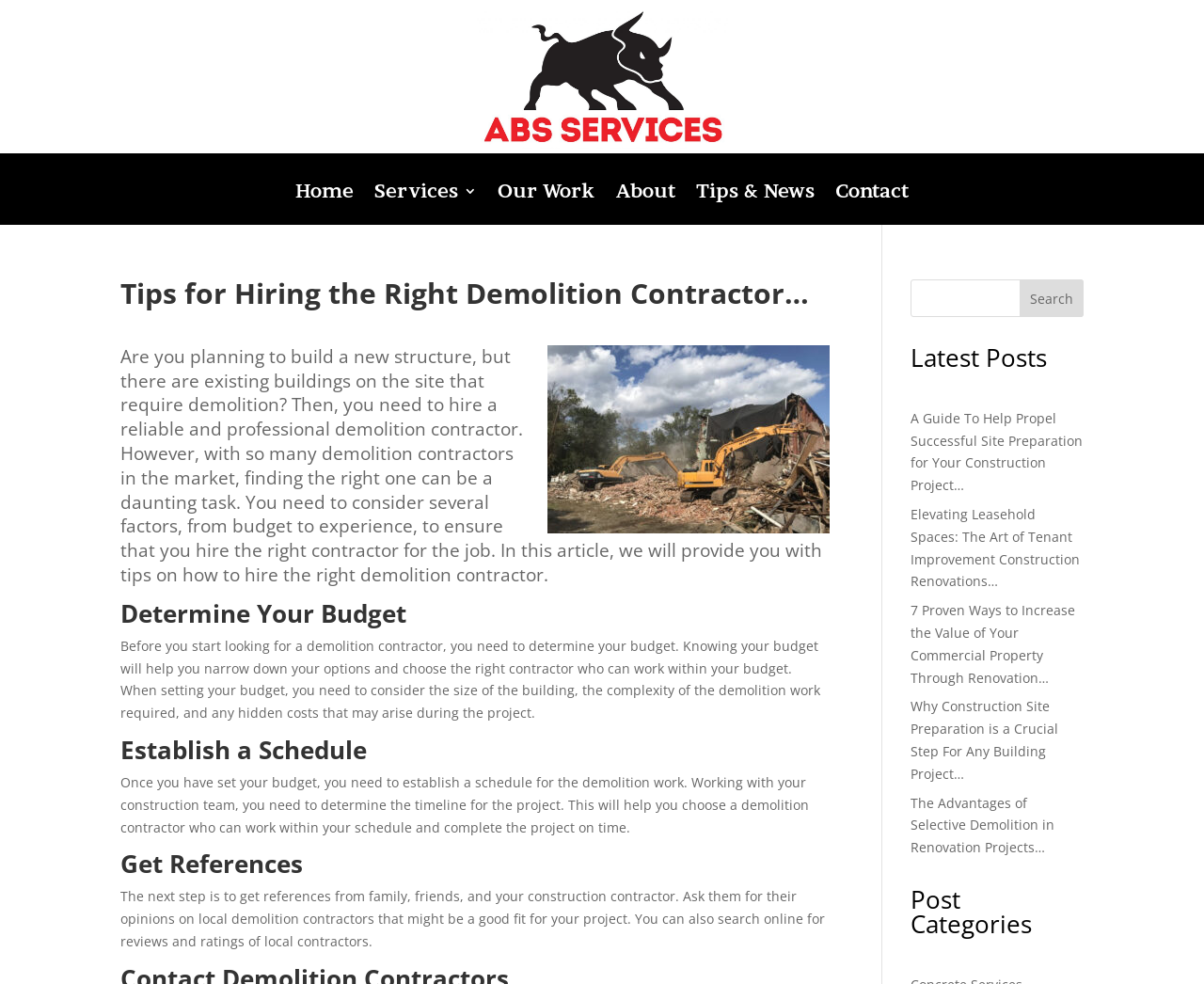How many links are in the main navigation menu?
Look at the image and answer with only one word or phrase.

6